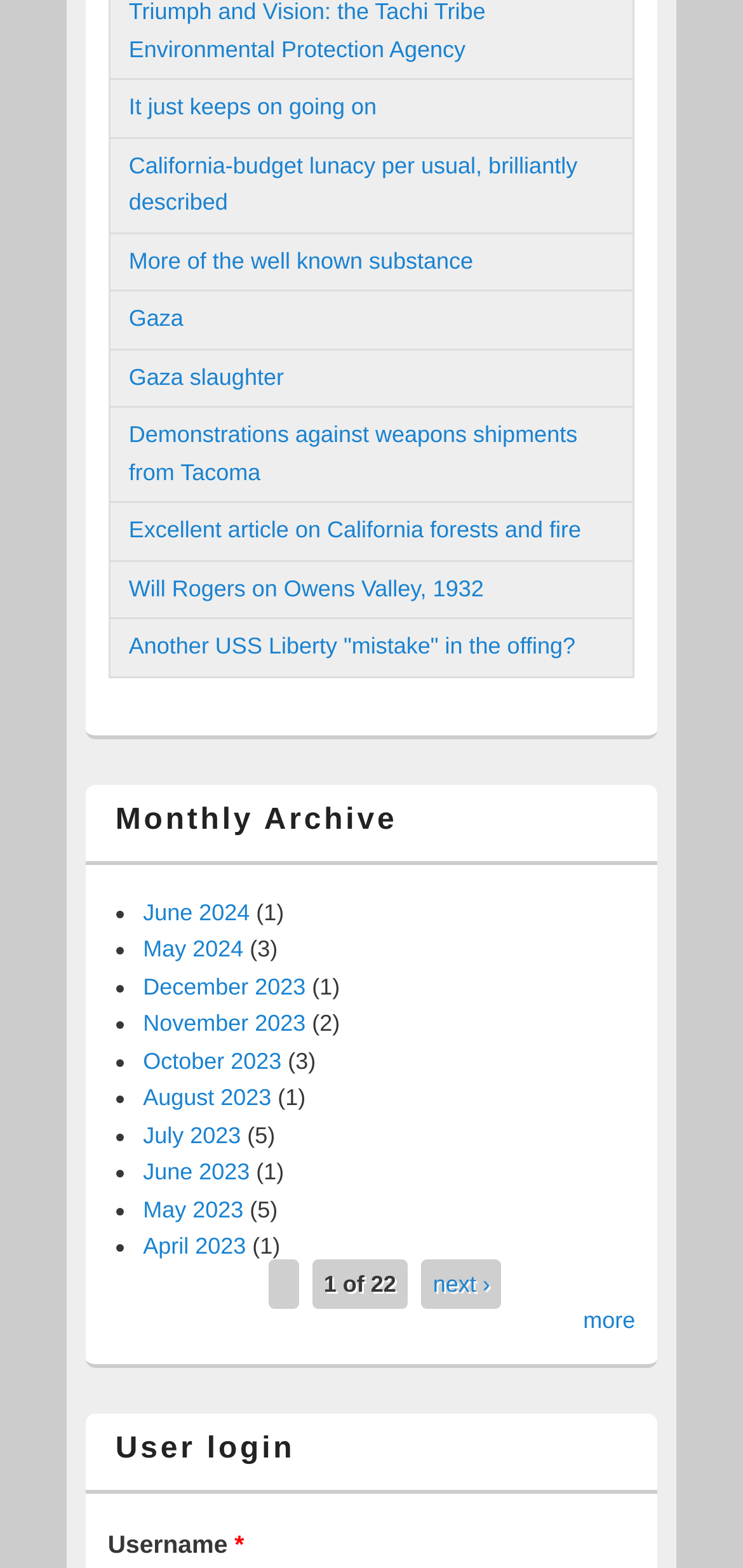Please specify the coordinates of the bounding box for the element that should be clicked to carry out this instruction: "Enter username". The coordinates must be four float numbers between 0 and 1, formatted as [left, top, right, bottom].

[0.145, 0.975, 0.316, 0.993]